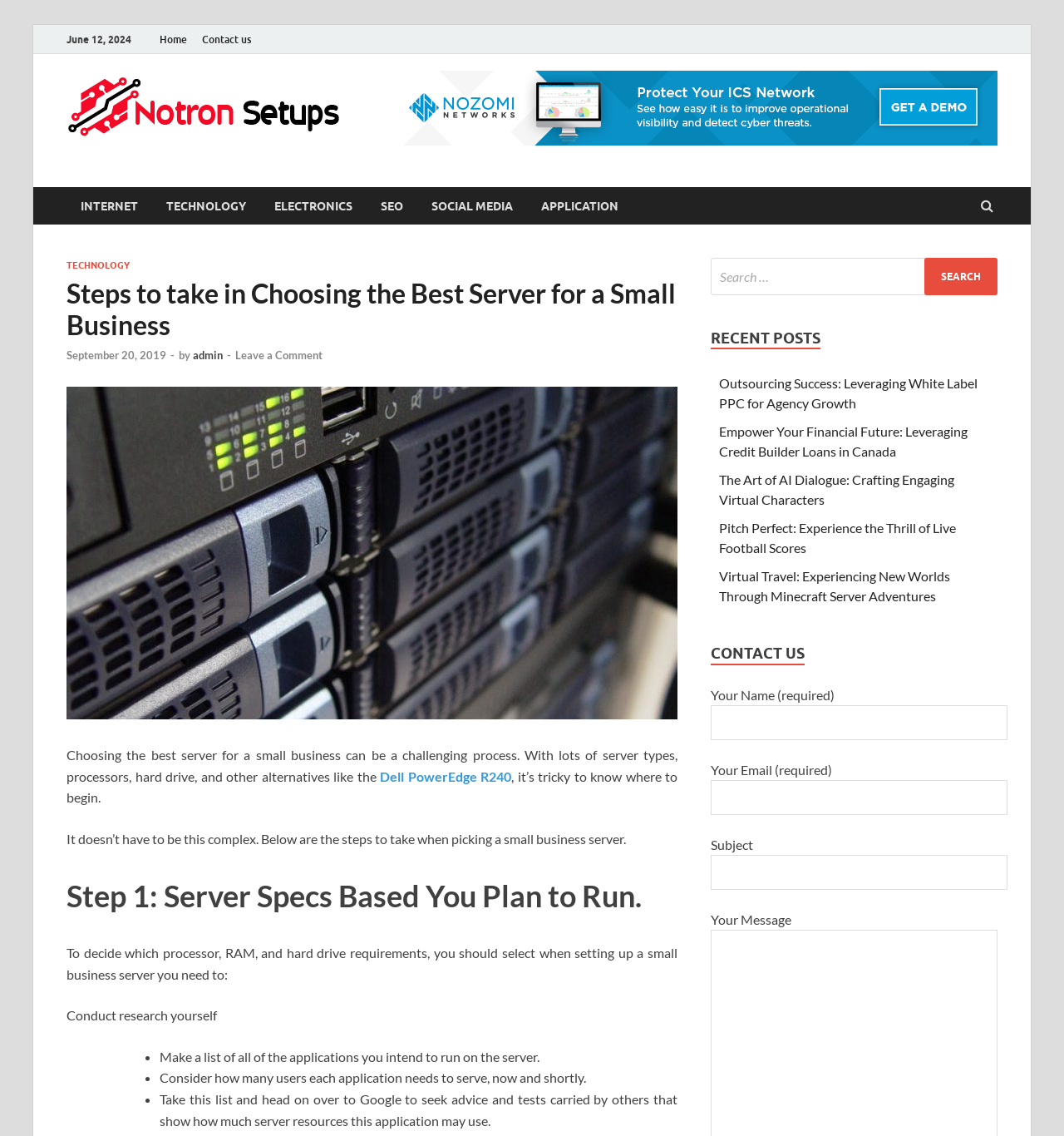Give the bounding box coordinates for the element described by: "parent_node: Search for: value="Search"".

[0.869, 0.227, 0.938, 0.26]